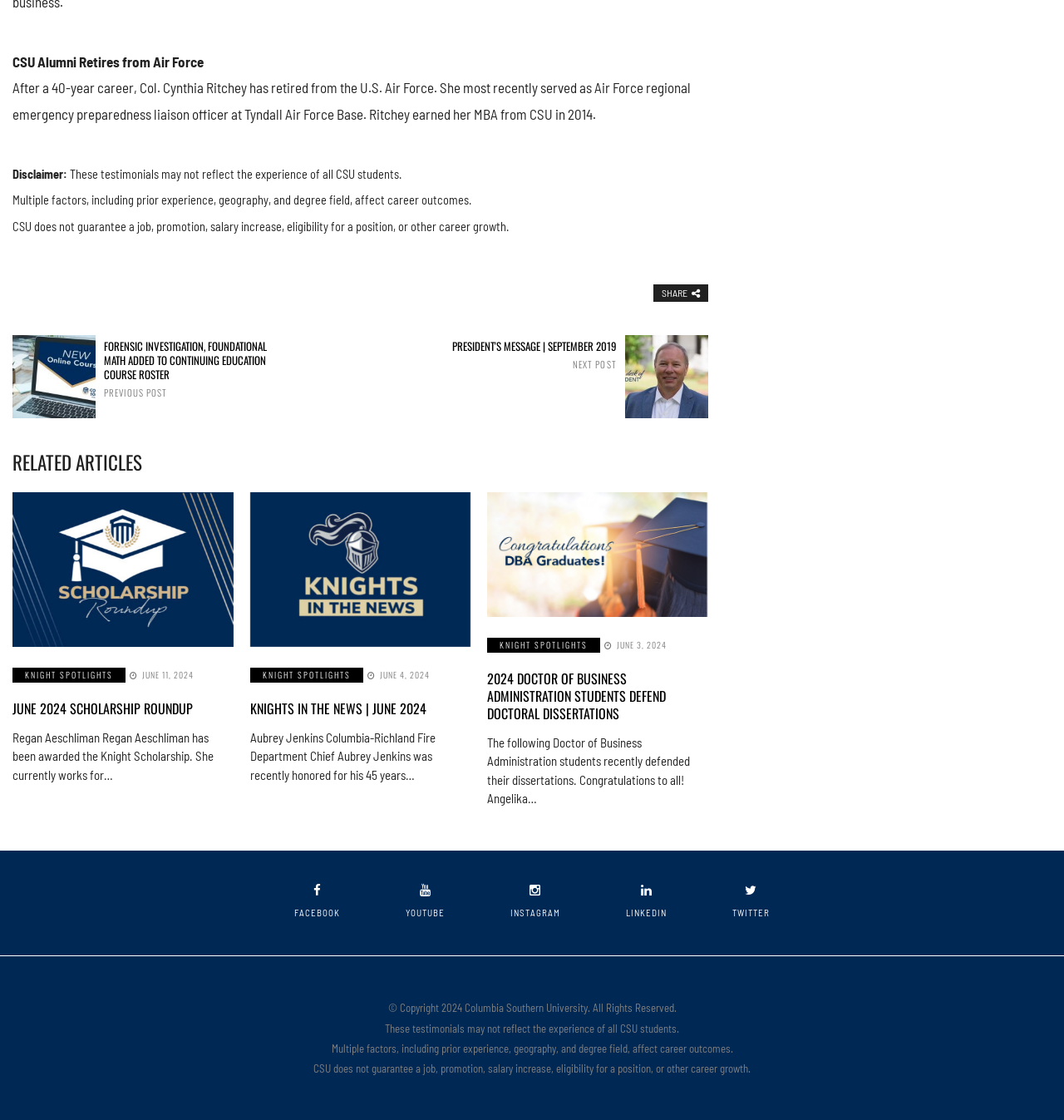What is Col. Cynthia Ritchey's profession?
Examine the image closely and answer the question with as much detail as possible.

Based on the text 'After a 40-year career, Col. Cynthia Ritchey has retired from the U.S. Air Force.', we can infer that Col. Cynthia Ritchey is an Air Force officer.